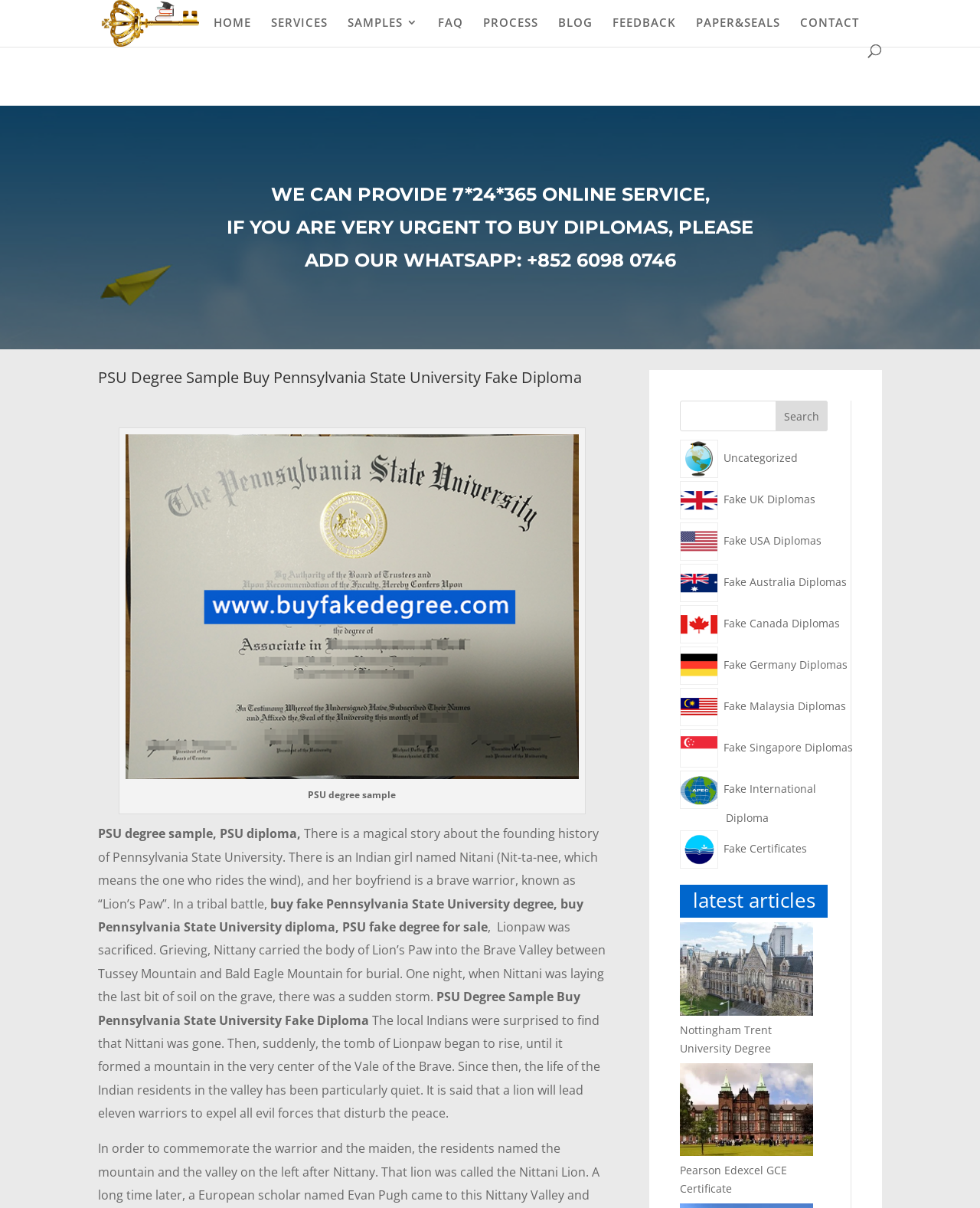How many links are there in the navigation menu?
Please provide a detailed answer to the question.

I counted the links in the navigation menu by looking at the links 'HOME', 'SERVICES', 'SAMPLES 3', 'FAQ', 'PROCESS', 'BLOG', 'FEEDBACK', 'PAPER&SEALS', and 'CONTACT'. There are 9 links in total.